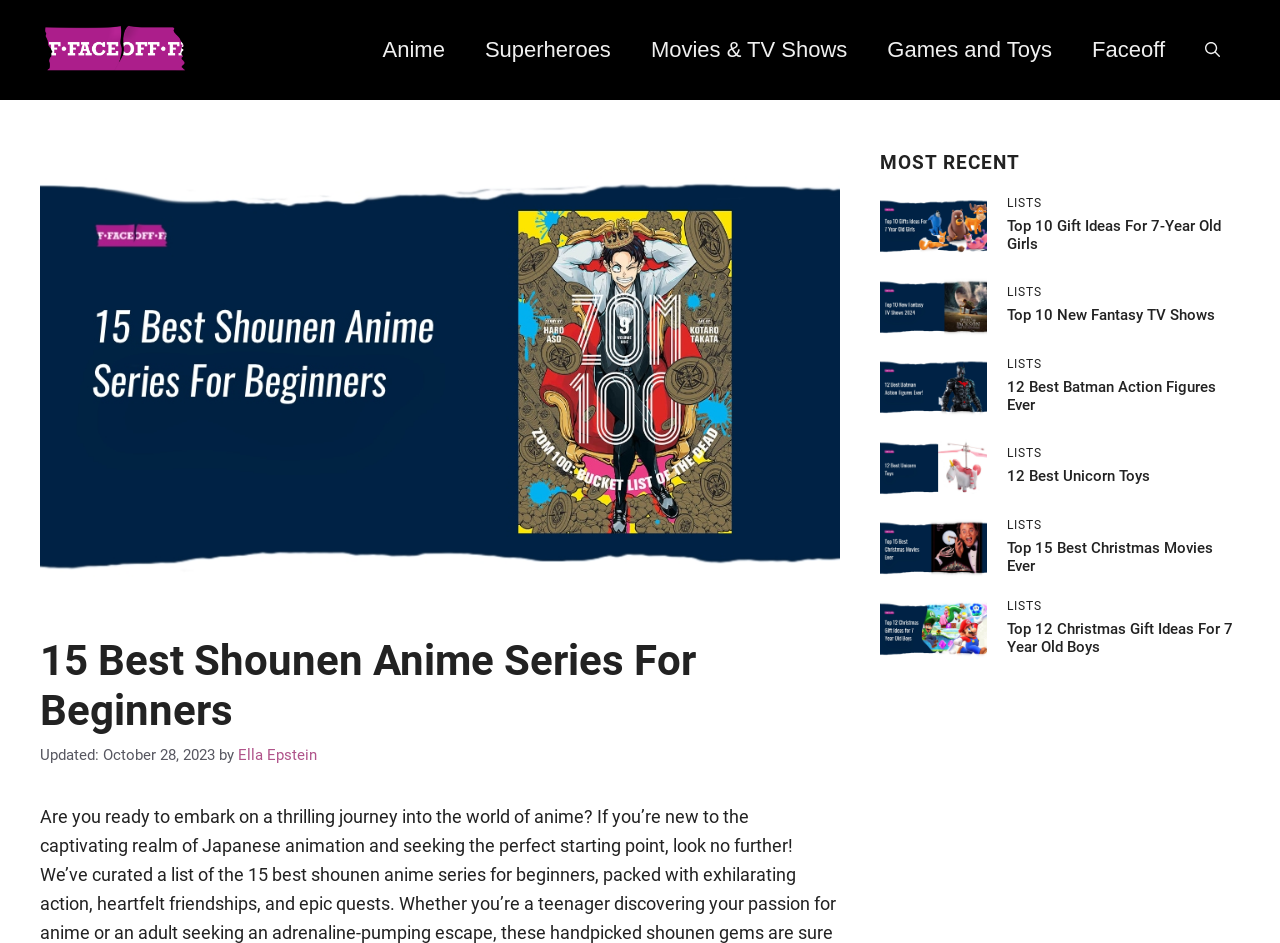Could you locate the bounding box coordinates for the section that should be clicked to accomplish this task: "Open the 'Faceoff' page".

[0.031, 0.04, 0.148, 0.062]